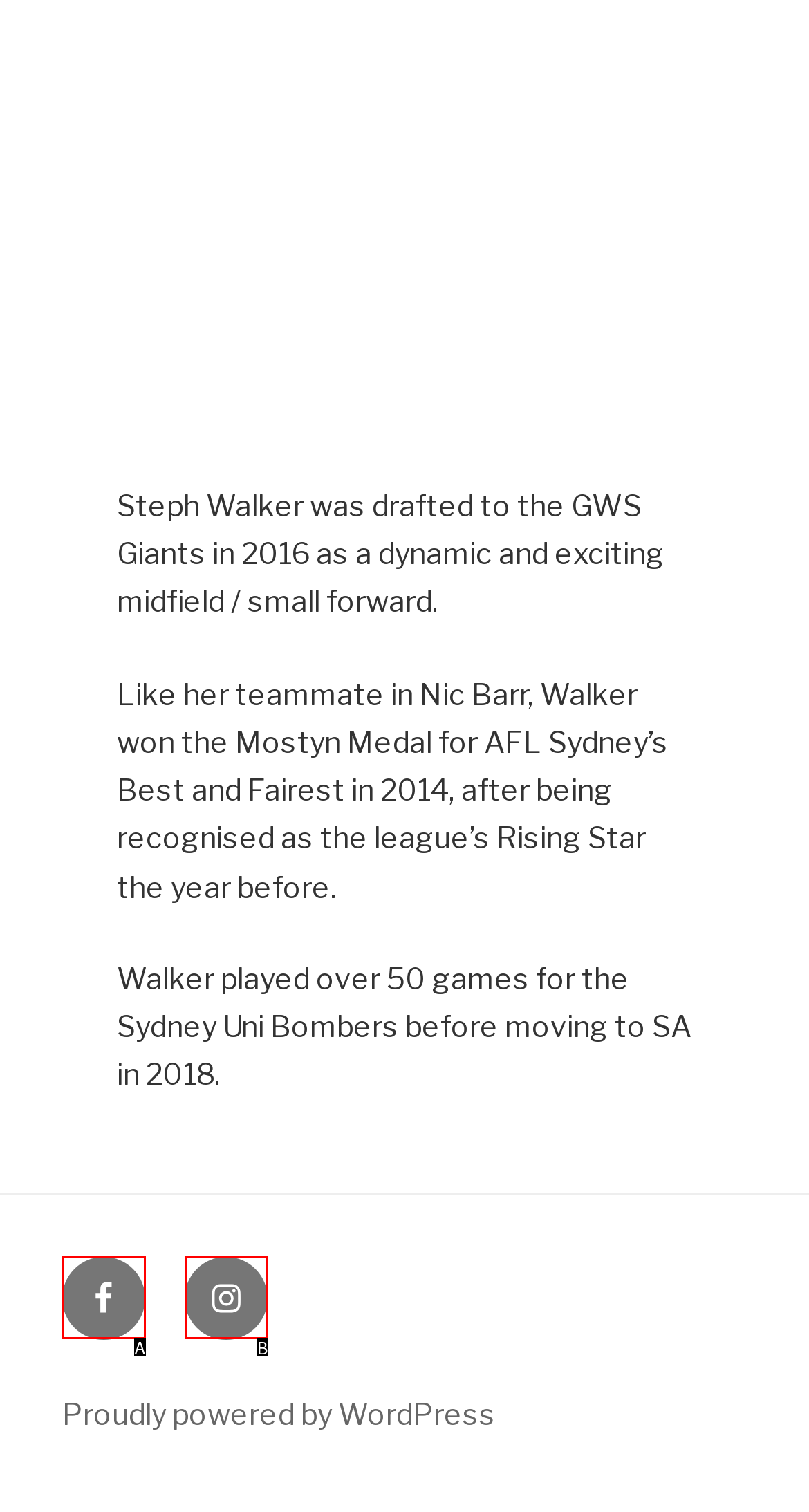Based on the element described as: Facebook
Find and respond with the letter of the correct UI element.

A